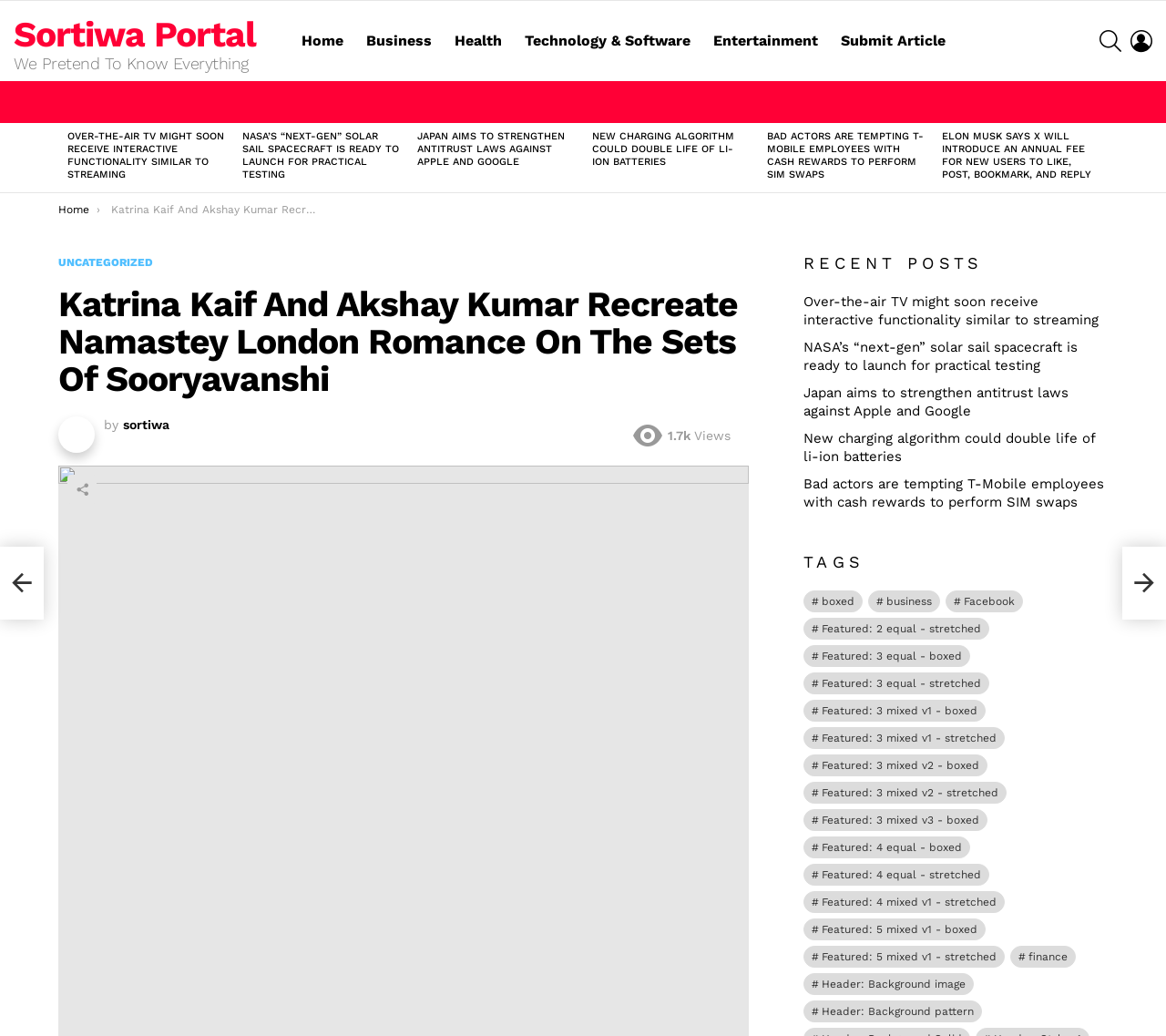Explain the webpage in detail.

The webpage is a news article page with a focus on entertainment news. At the top, there is a header section with a title "Katrina Kaif And Akshay Kumar Recreate Namastey London Romance On The Sets Of Sooryavanshi" and a link to the "Sortiwa Portal" website. Below the header, there is a navigation menu with links to various categories such as "Home", "Business", "Health", "Technology & Software", "Entertainment", and "Submit Article".

The main content area is divided into two sections. The left section features a list of latest stories with headings and links to individual articles. There are six articles listed, with titles such as "Over-the-air TV might soon receive interactive functionality similar to streaming" and "Elon Musk says X will introduce an annual fee for new users to like, post, bookmark, and reply".

The right section has a heading "RECENT POSTS" and lists several links to recent articles. Below this section, there is a "TAGS" section with links to various tags such as "boxed", "business", "Facebook", and "finance". Each tag has a number of items associated with it, ranging from 15 to 74 items.

At the bottom of the page, there are links to previous and next pages, as well as a section with links to social media sharing options.